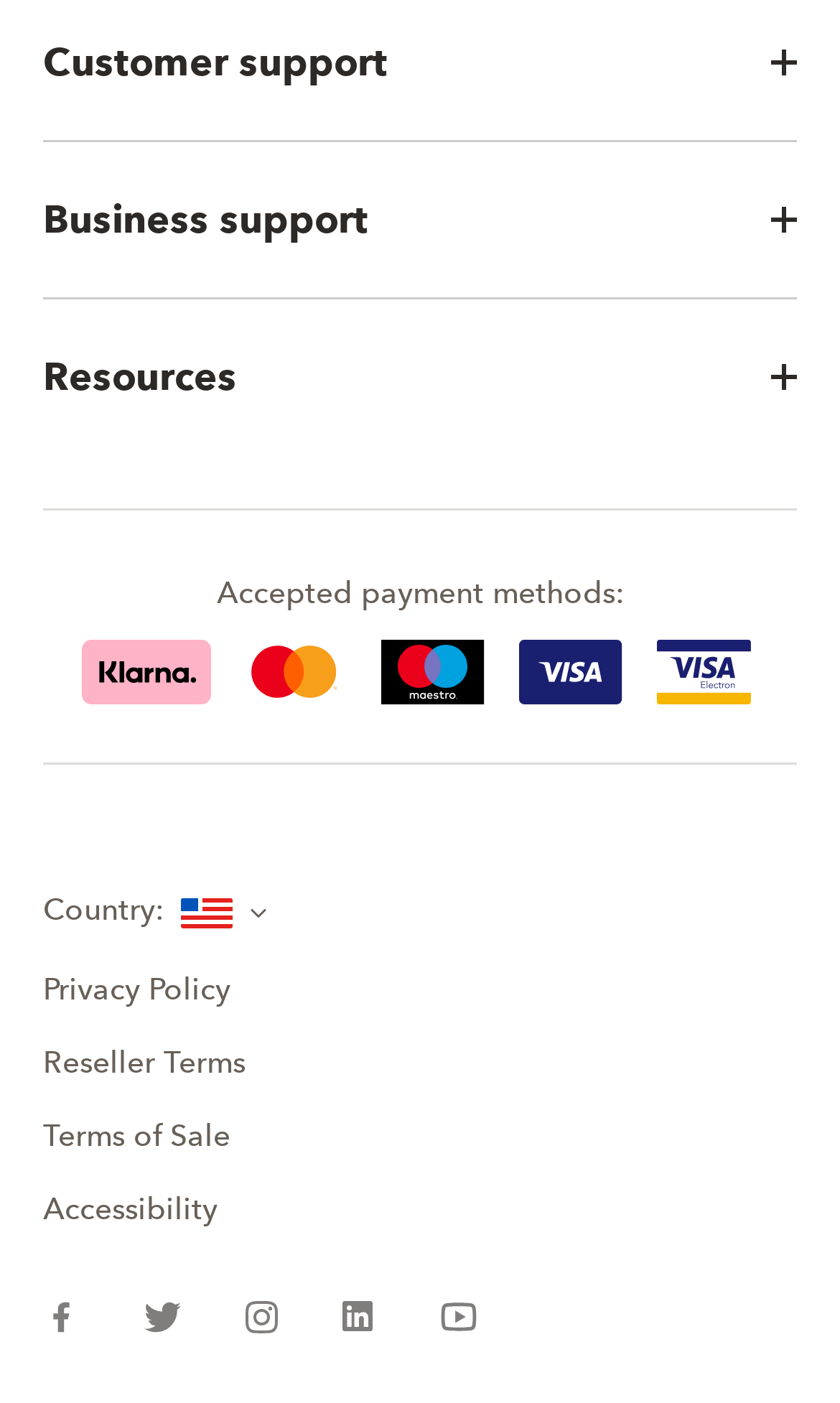Determine the bounding box coordinates of the clickable element necessary to fulfill the instruction: "Follow on Facebook". Provide the coordinates as four float numbers within the 0 to 1 range, i.e., [left, top, right, bottom].

[0.051, 0.918, 0.133, 0.955]